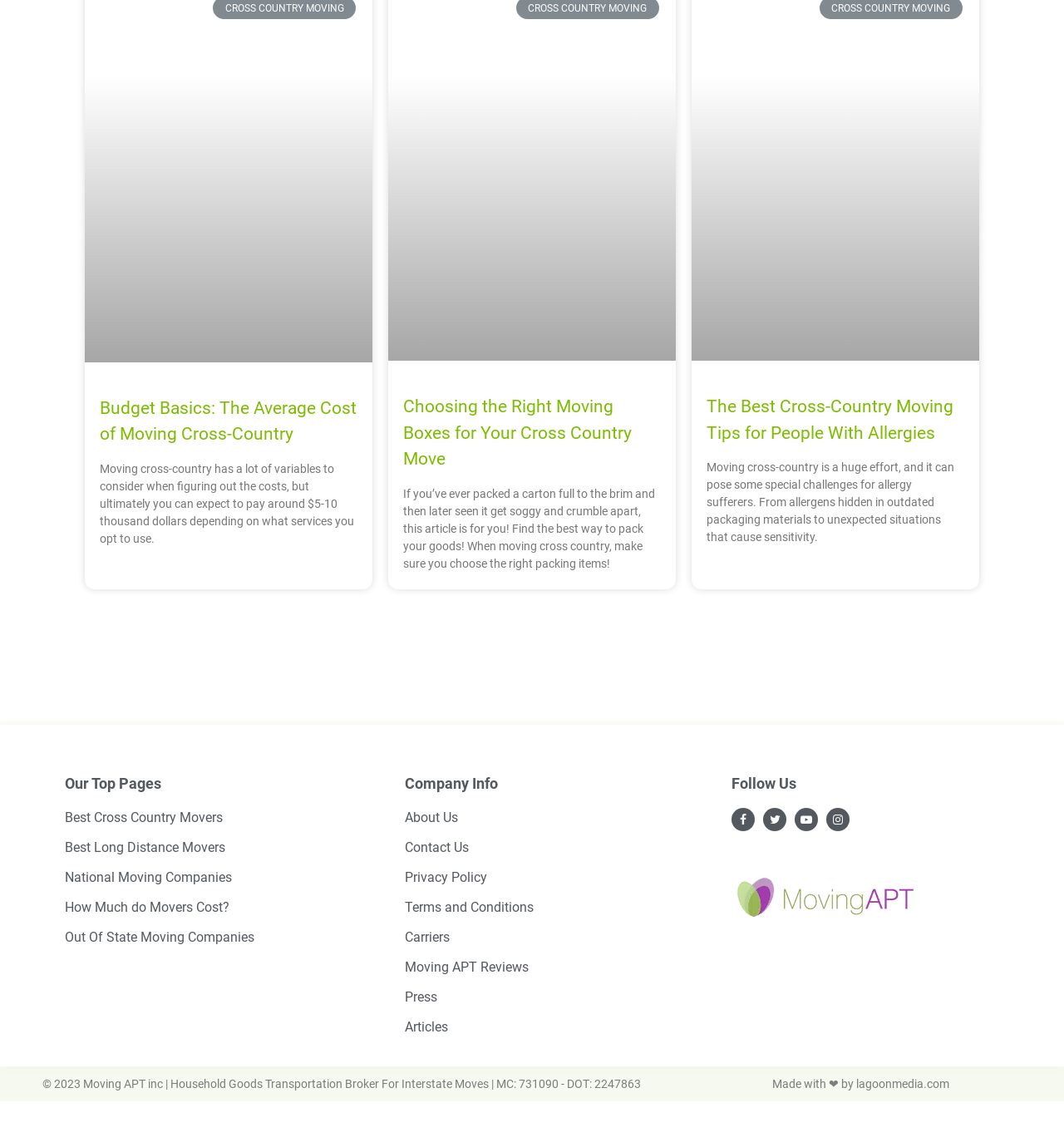Find the bounding box coordinates of the clickable area that will achieve the following instruction: "Follow Moving APT on Facebook".

[0.688, 0.704, 0.71, 0.724]